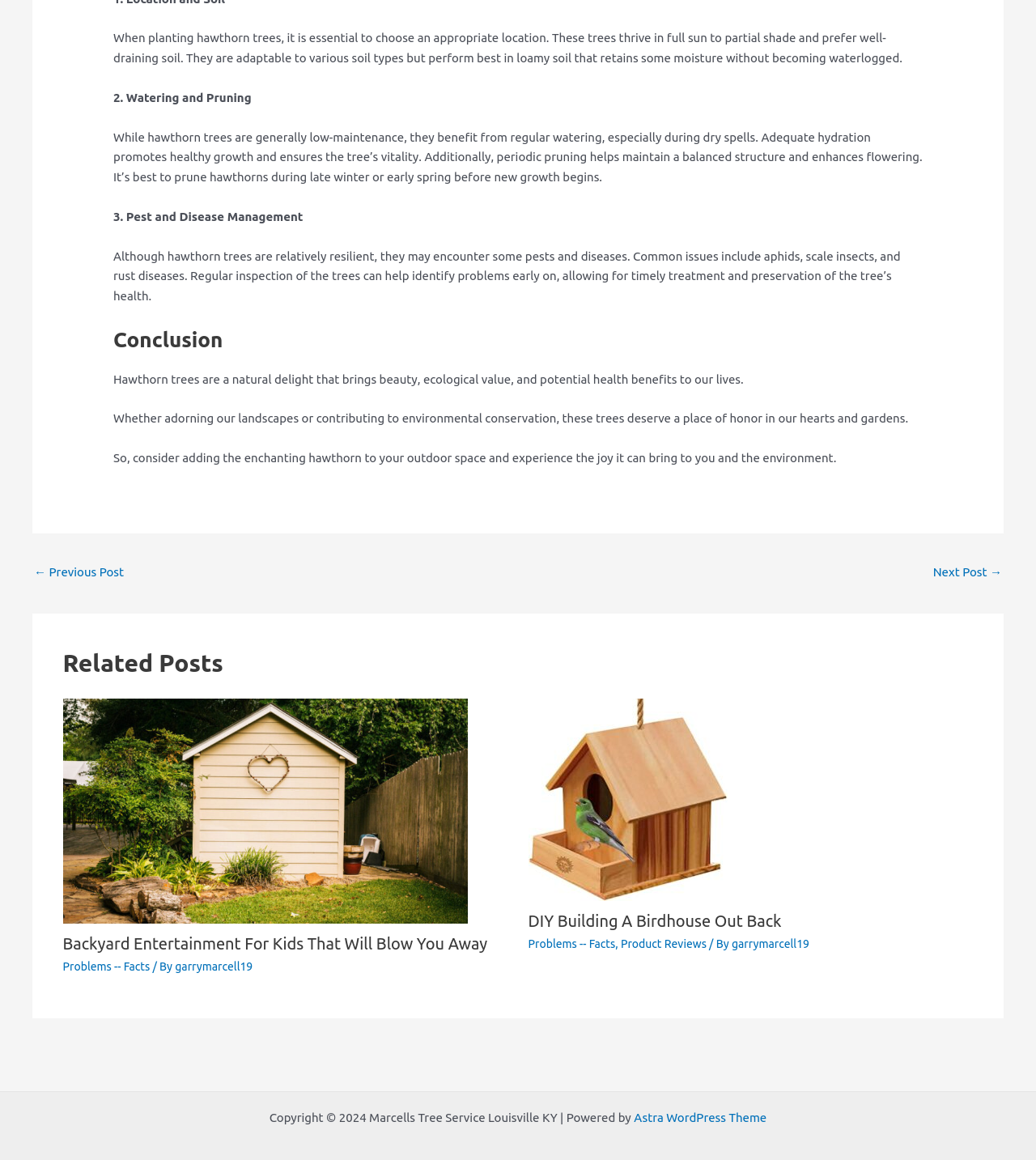Find the bounding box coordinates for the HTML element specified by: "garrymarcell19".

[0.169, 0.828, 0.244, 0.839]